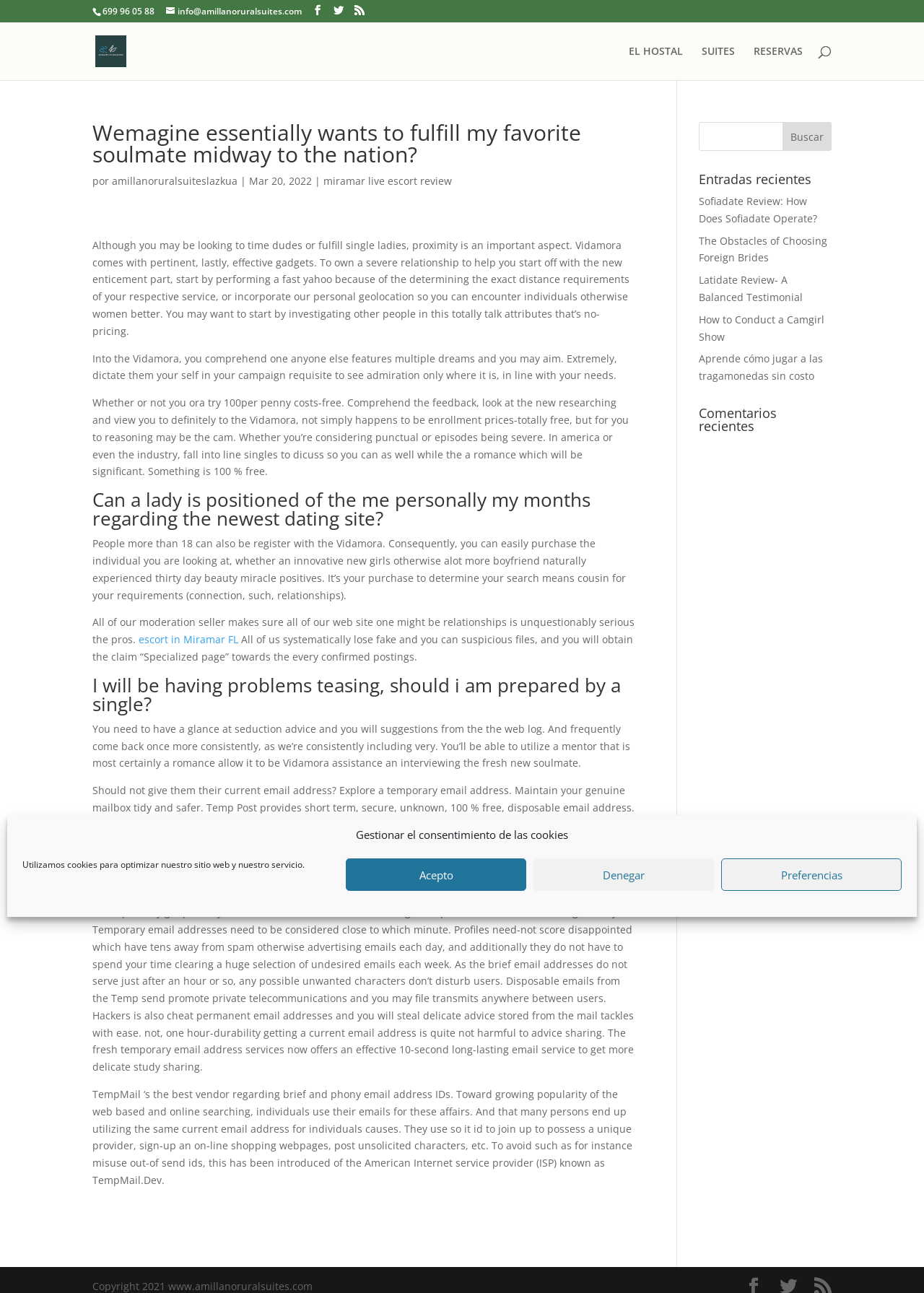Provide a one-word or one-phrase answer to the question:
What is the purpose of the Tempmail service?

Temporary email addresses